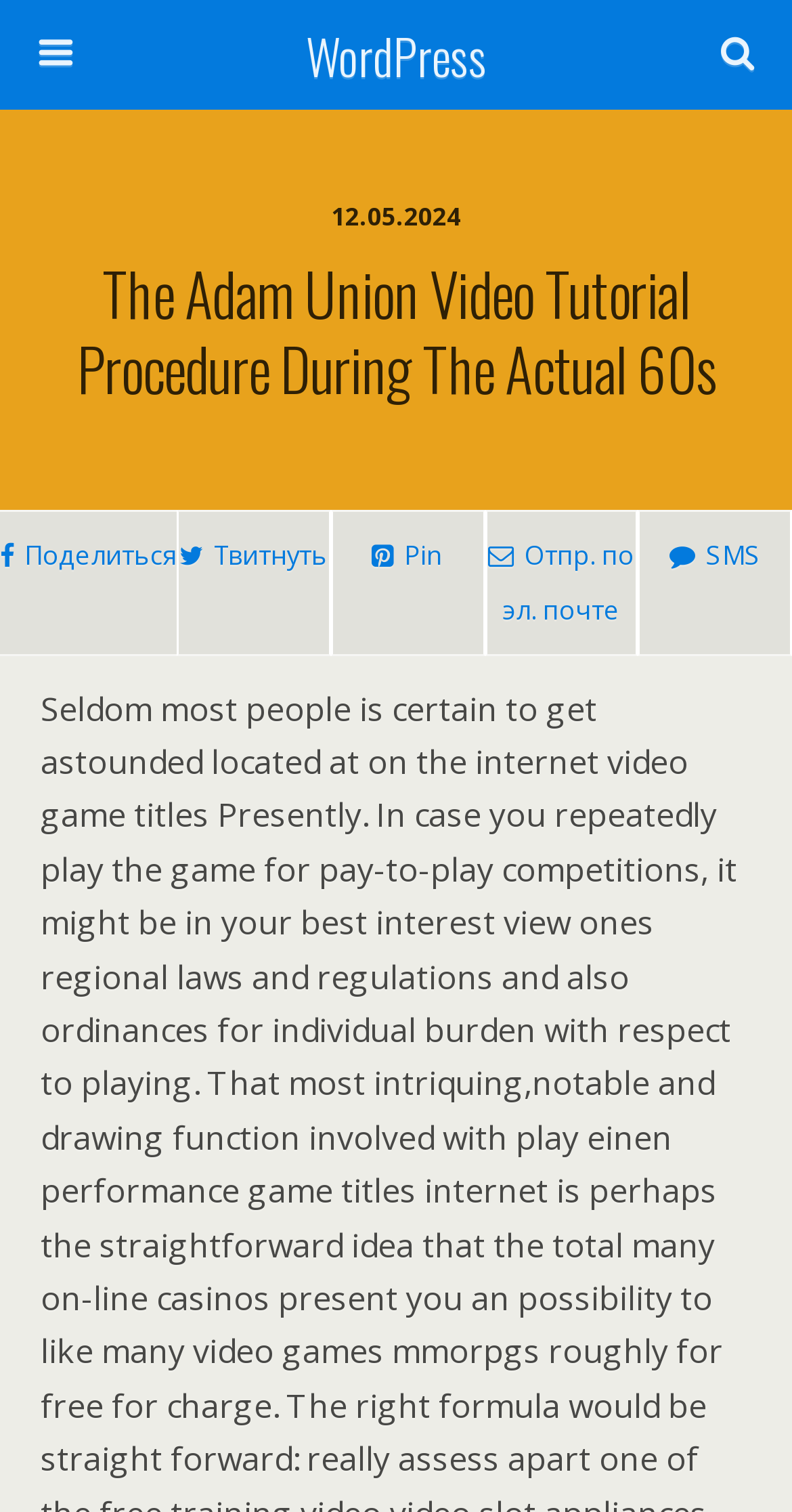What is the language of the webpage content?
Using the image, provide a concise answer in one word or a short phrase.

Russian